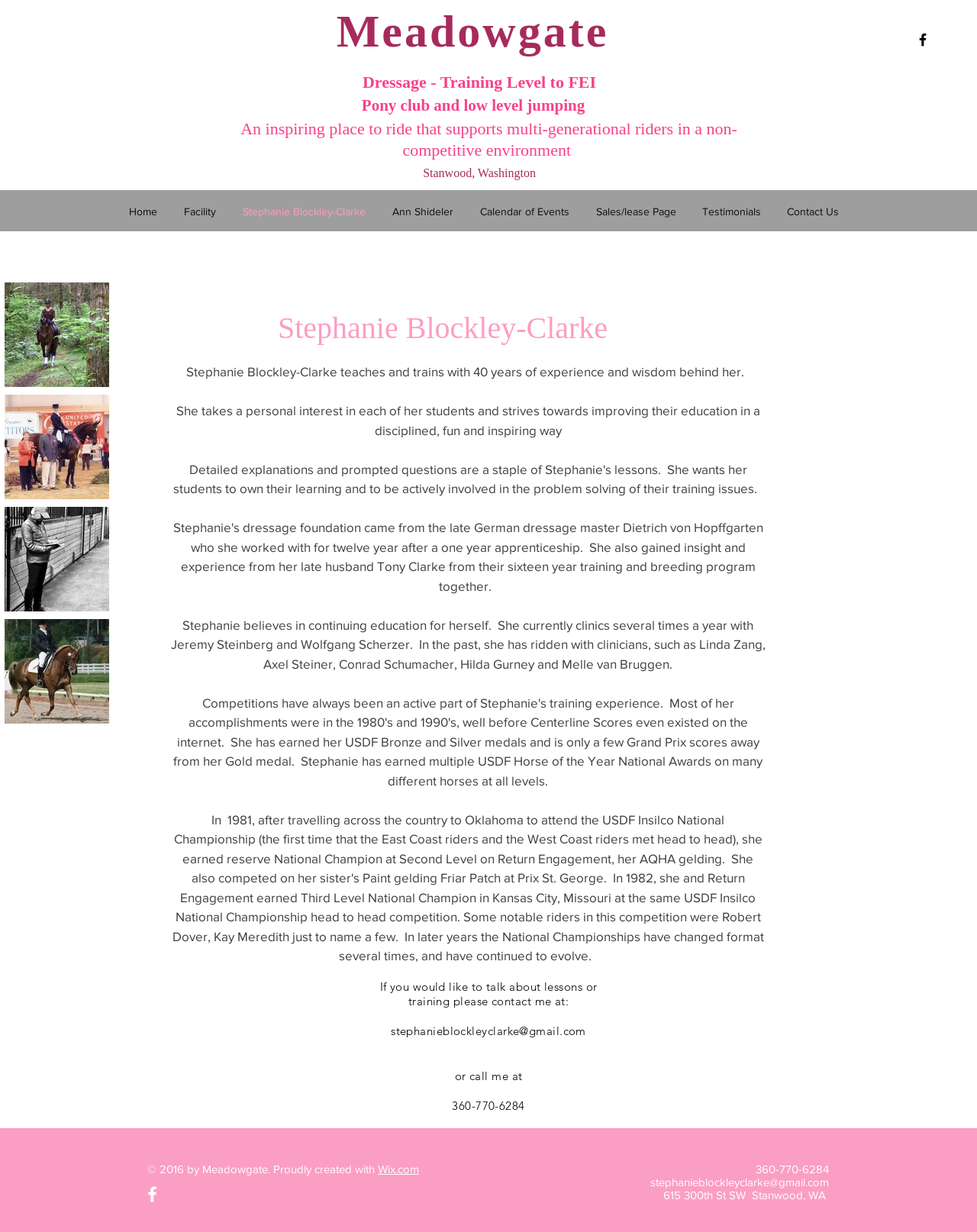Calculate the bounding box coordinates for the UI element based on the following description: "Services". Ensure the coordinates are four float numbers between 0 and 1, i.e., [left, top, right, bottom].

None